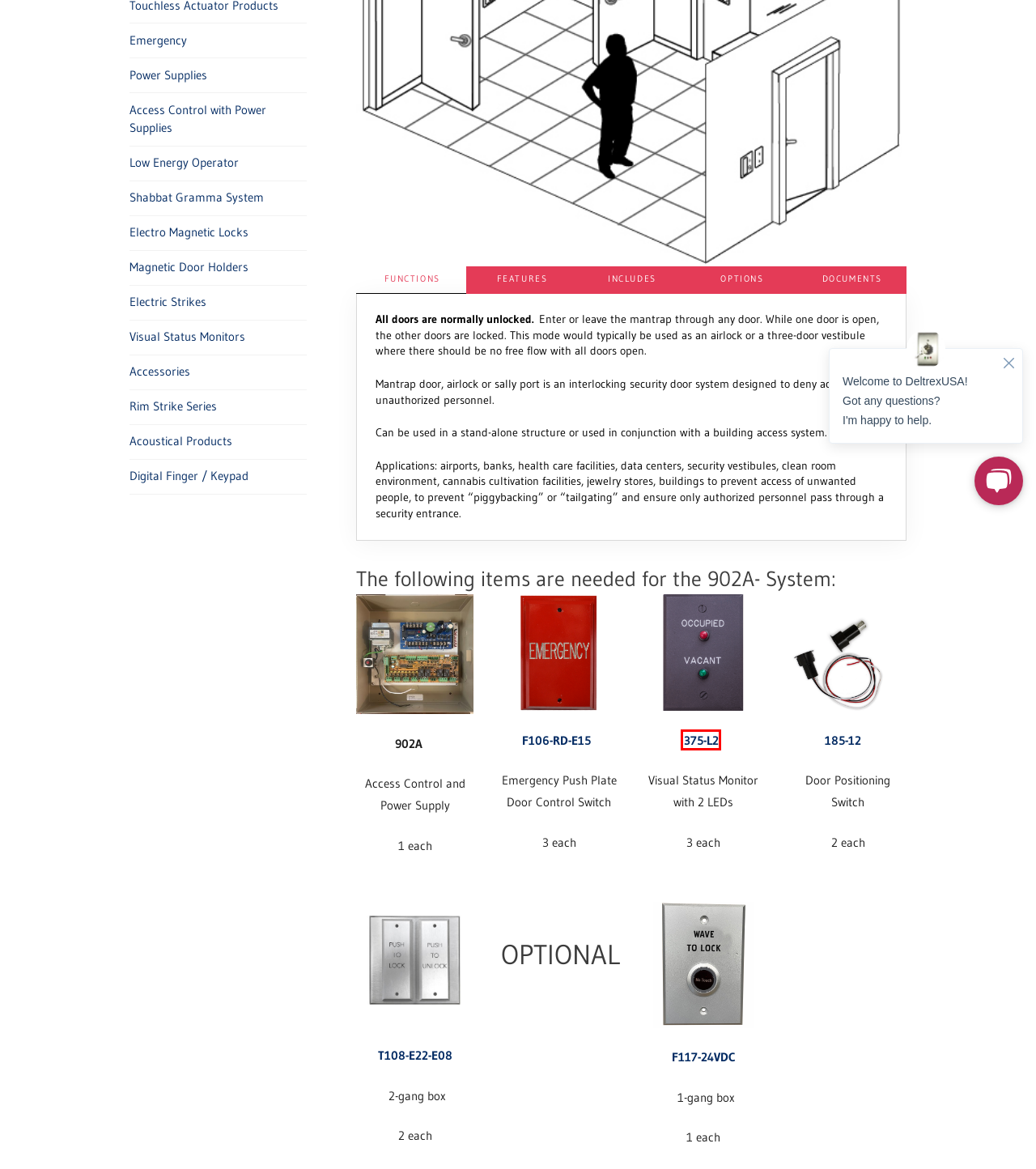You are provided a screenshot of a webpage featuring a red bounding box around a UI element. Choose the webpage description that most accurately represents the new webpage after clicking the element within the red bounding box. Here are the candidates:
A. Visual Status Monitoring & Assemblies | DeltrexUSA Status Monitors
B. Electronic Door Control Accessories | DeltrexUSA Door Security Parts
C. Digital Finger Keypad | DeltrexUSA
D. Electric Strikes for Door Security Series 600 | Electronic Door Parts
E. 180-15 Series Door Positioning Switches | Door Security
F. Shabbat | DeltrexUSA
G. 375 Series Visual Indicators | DeltrexUSA Electronic Door Security Parts
H. T108 Push Plate Switch Control | Security Parts & Handicap Door Openers

G